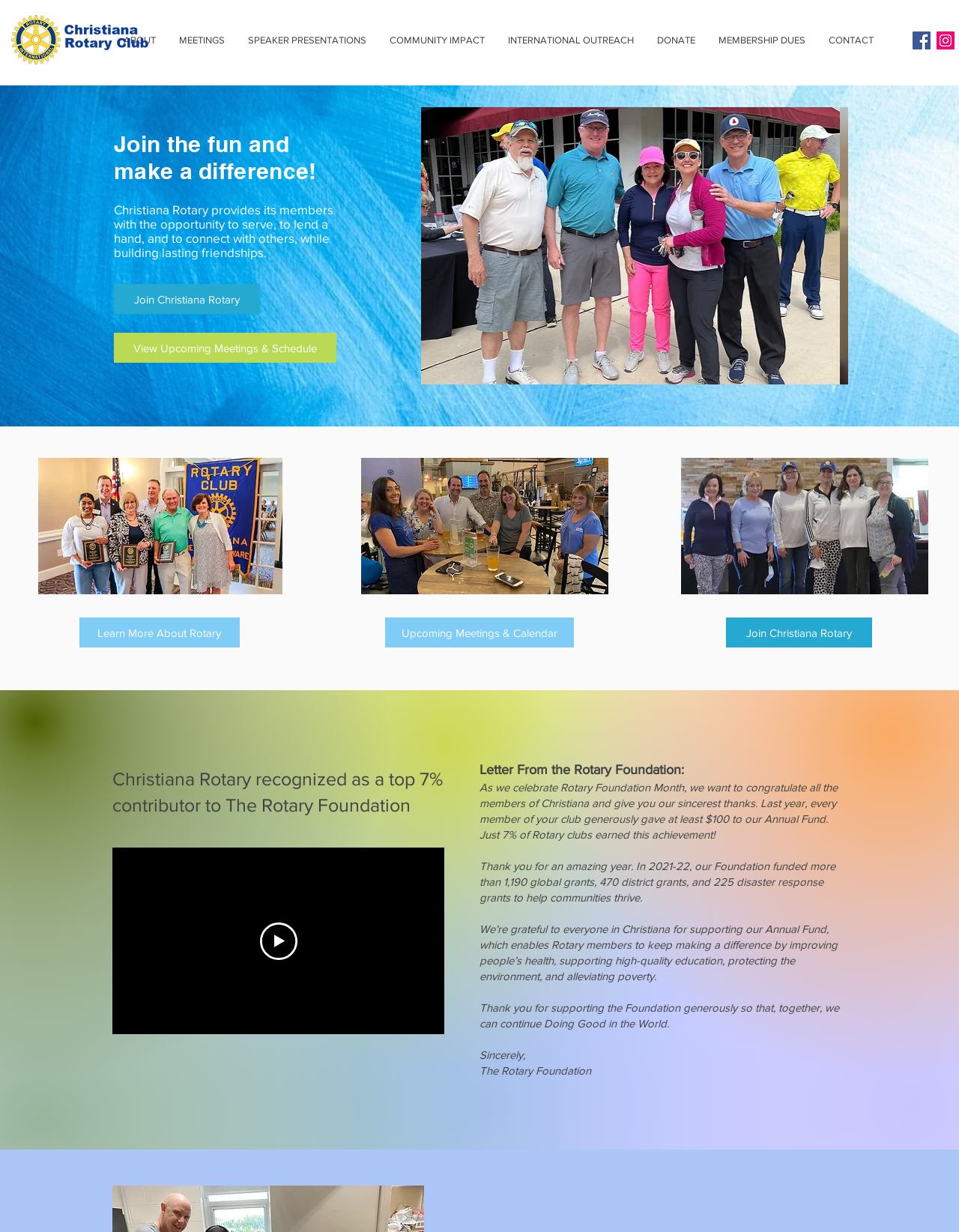Identify the bounding box for the given UI element using the description provided. Coordinates should be in the format (top-left x, top-left y, bottom-right x, bottom-right y) and must be between 0 and 1. Here is the description: Upcoming Meetings & Calendar

[0.401, 0.501, 0.598, 0.526]